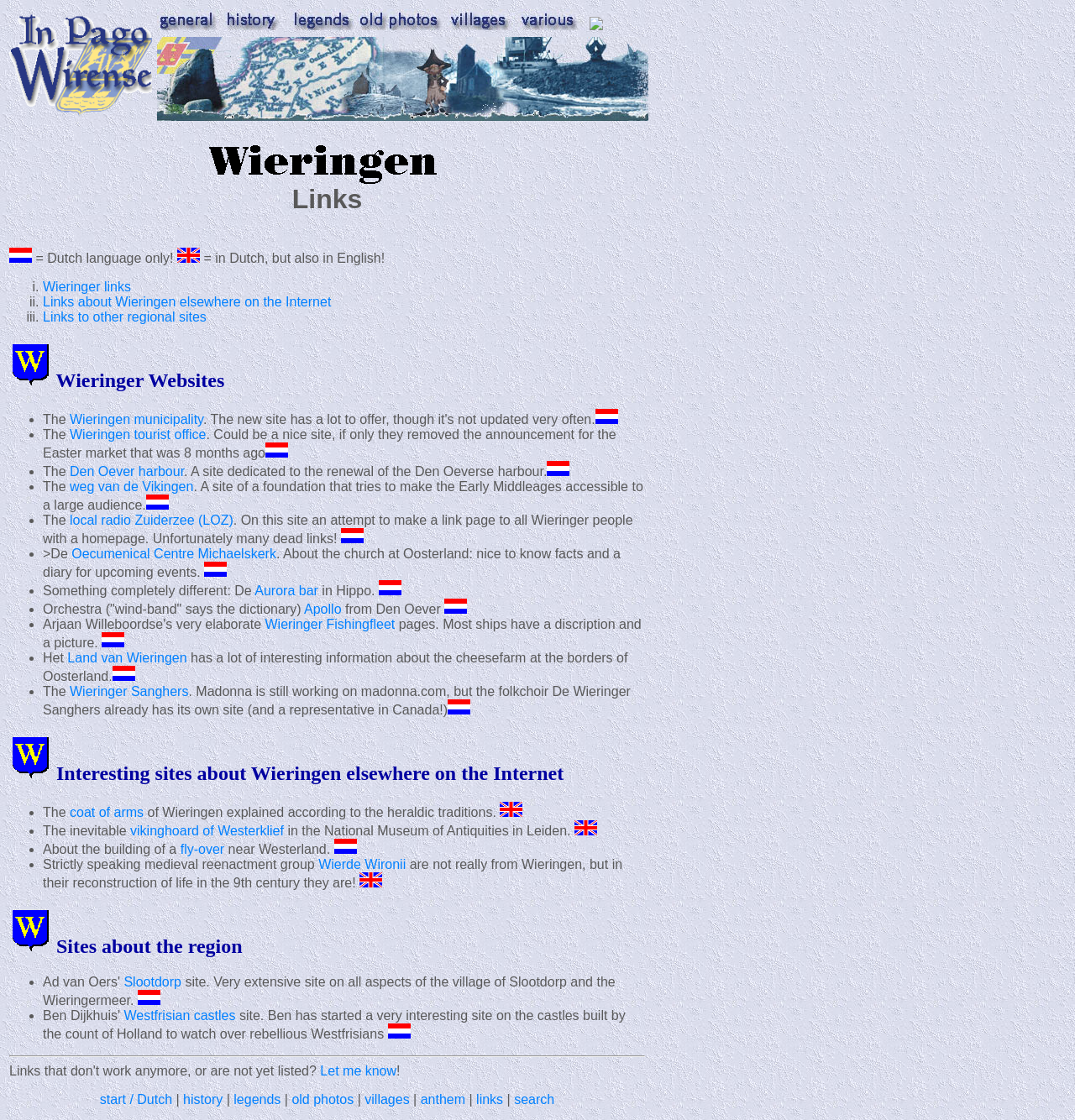What is the focus of the Den Oever harbour website?
Using the image as a reference, deliver a detailed and thorough answer to the question.

Based on the webpage, the Den Oever harbour website is focused on the renewal of the Den Oeverse harbour, suggesting that the website provides information about the harbour's redevelopment or renovation.